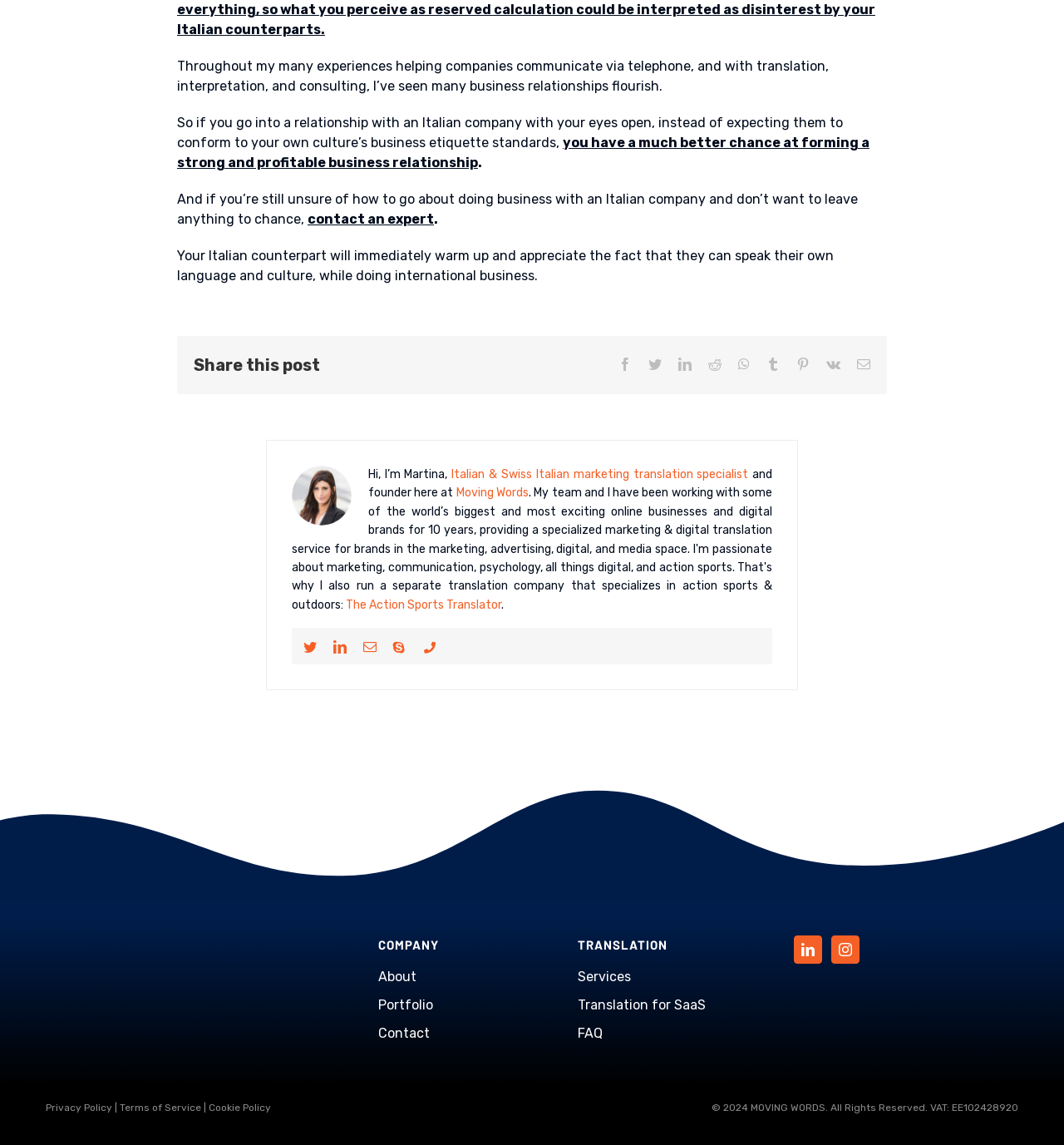Find the UI element described as: "Terms of Service" and predict its bounding box coordinates. Ensure the coordinates are four float numbers between 0 and 1, [left, top, right, bottom].

[0.112, 0.963, 0.189, 0.973]